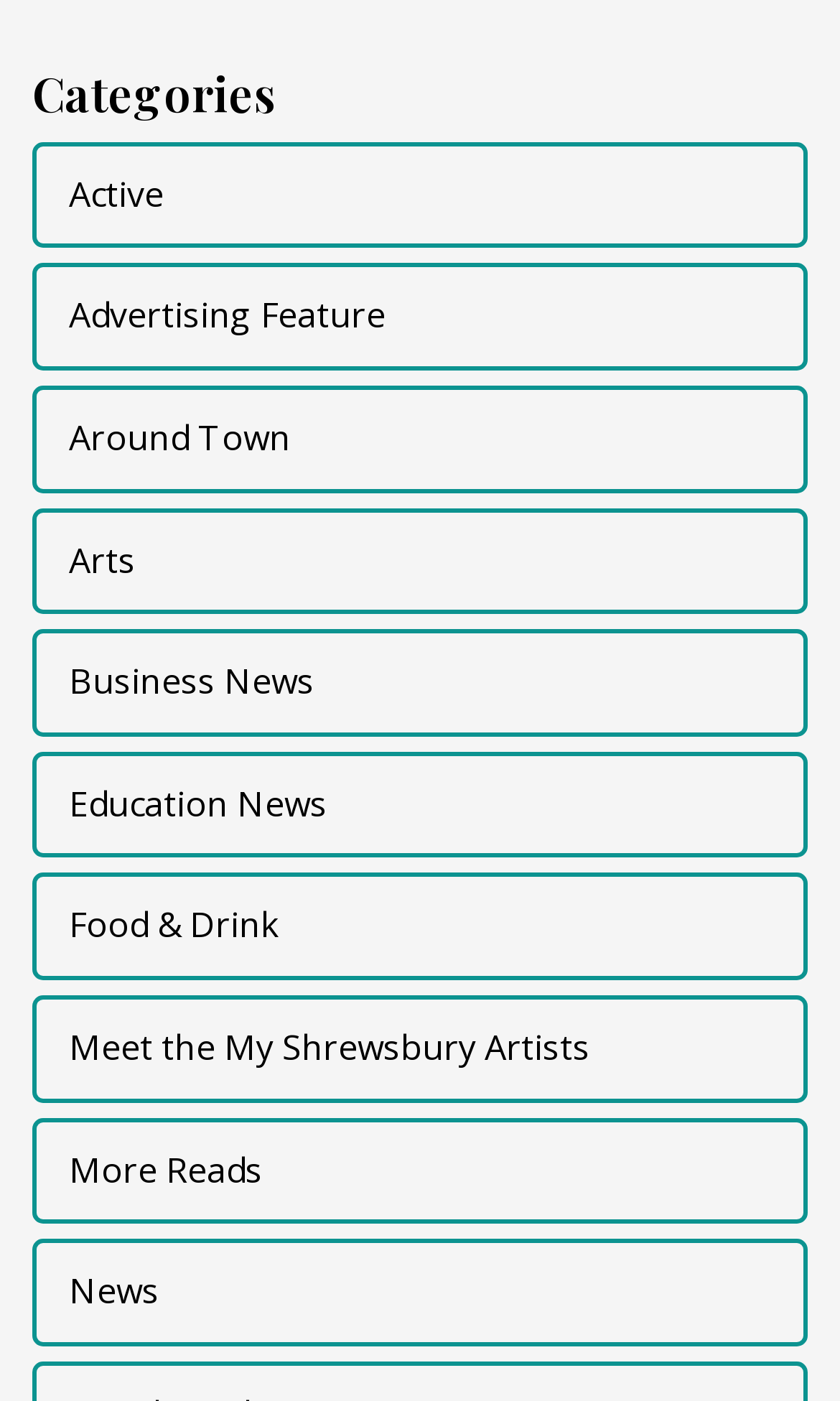Is 'Meet the My Shrewsbury Artists' a category?
Answer with a single word or short phrase according to what you see in the image.

Yes